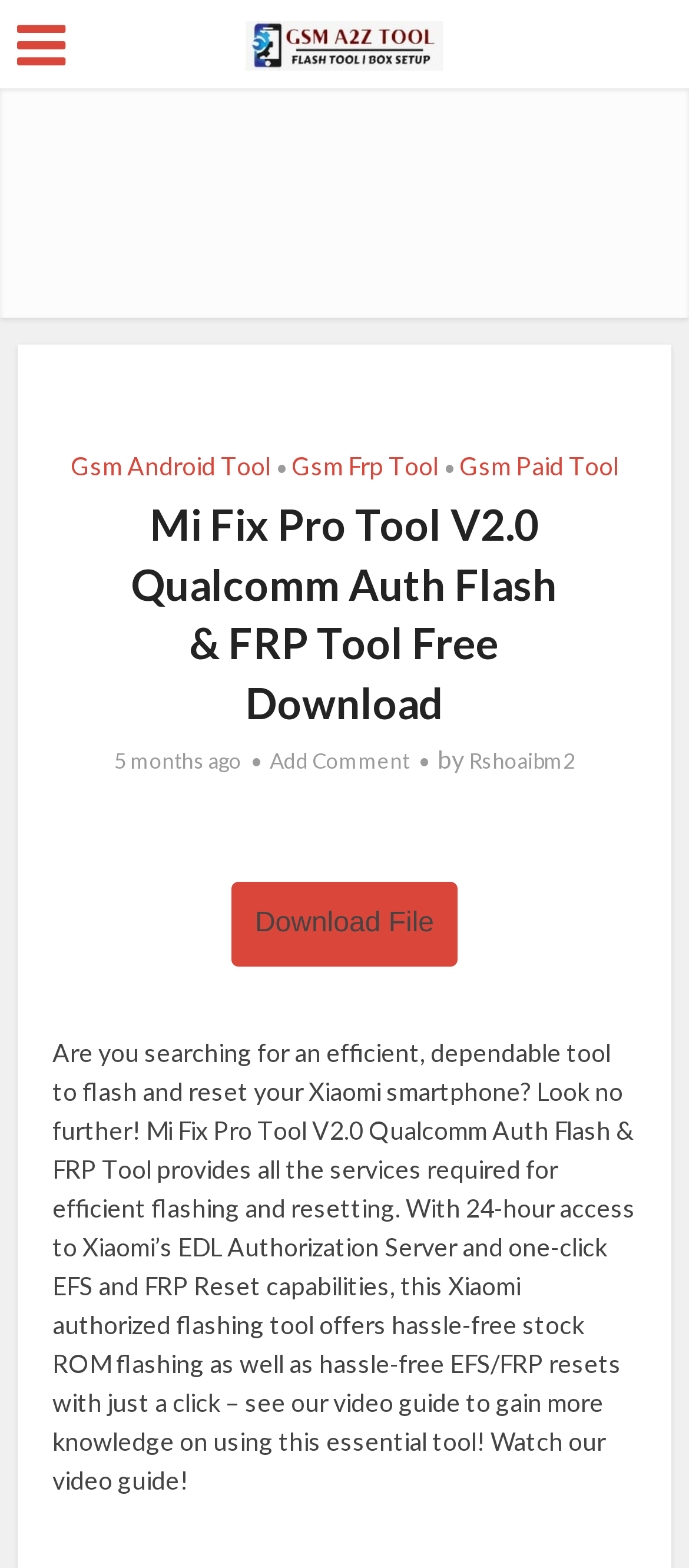Provide a short answer to the following question with just one word or phrase: Who is the author of the article?

Rshoaibm2